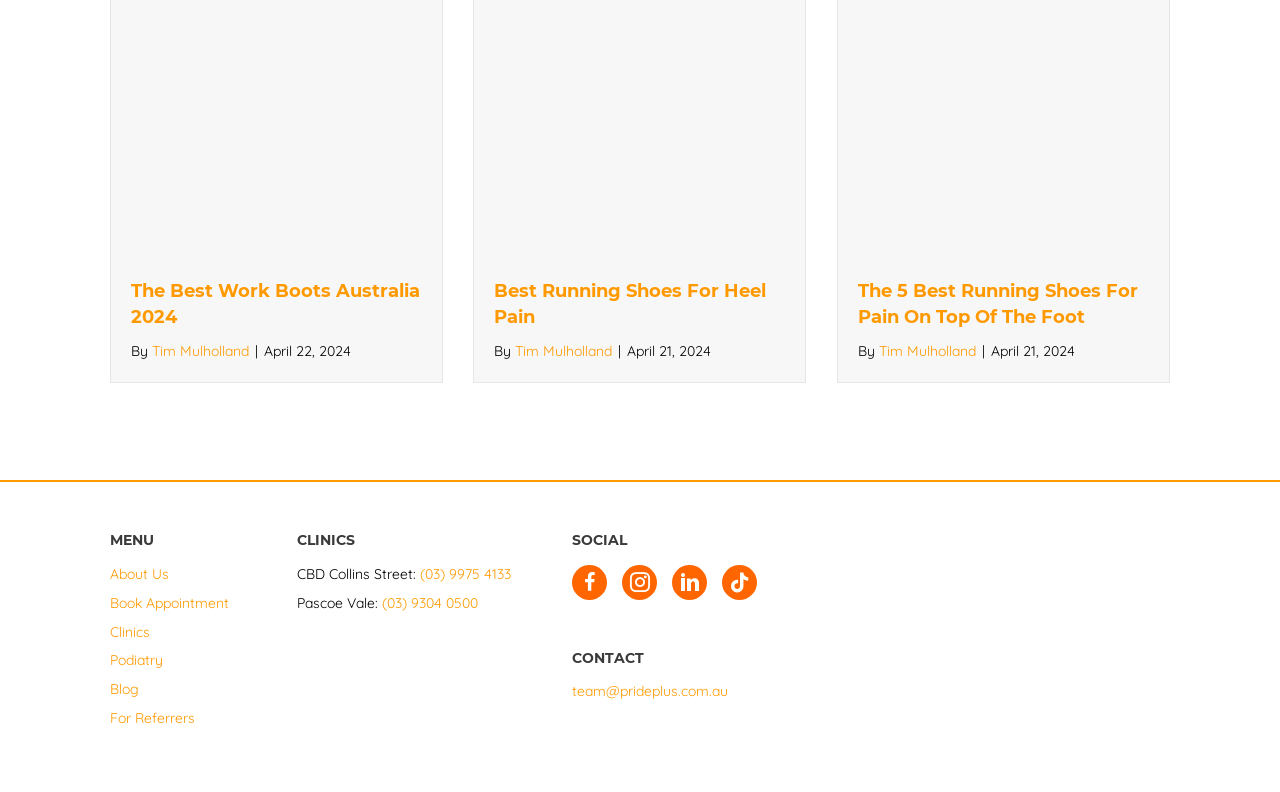Who is the author of the latest article?
Look at the image and answer the question using a single word or phrase.

Tim Mulholland